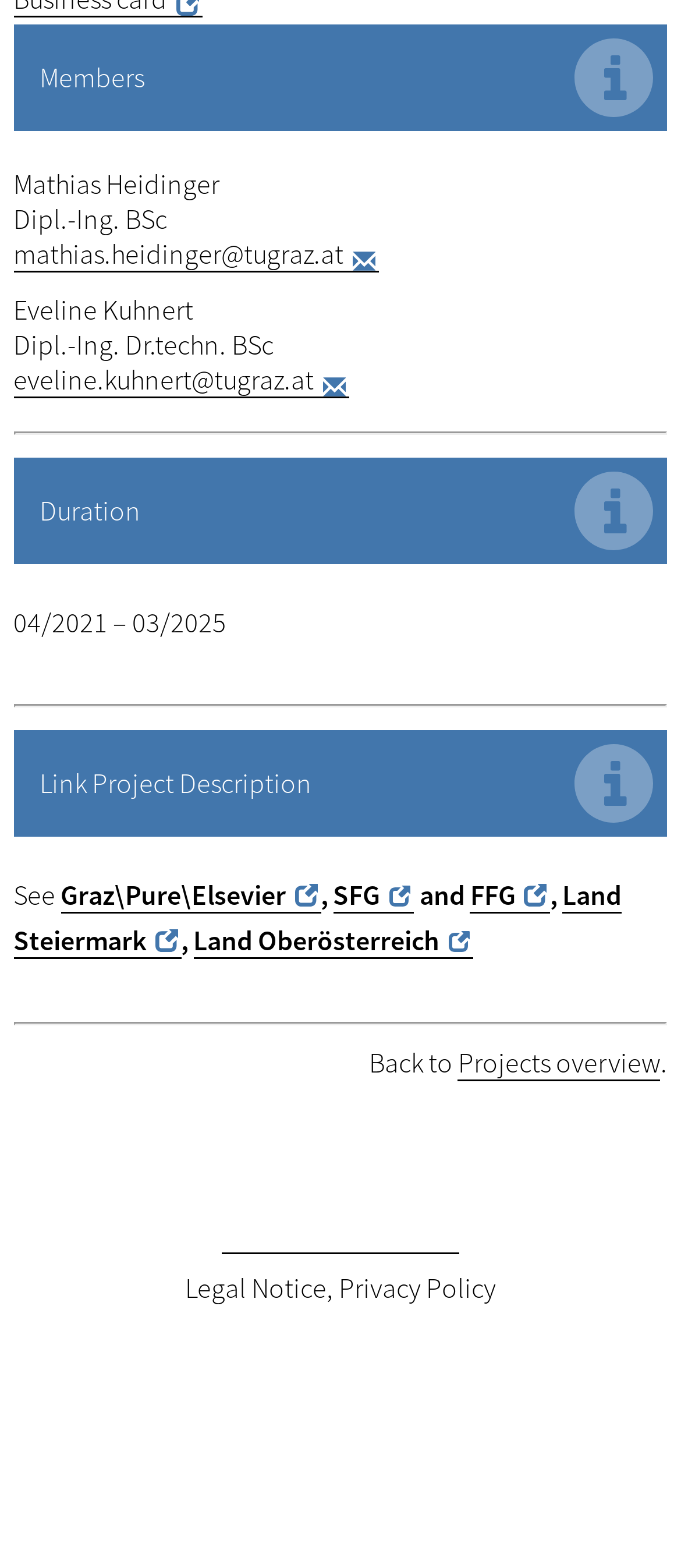Give a one-word or one-phrase response to the question: 
How many links are there in the project description?

5